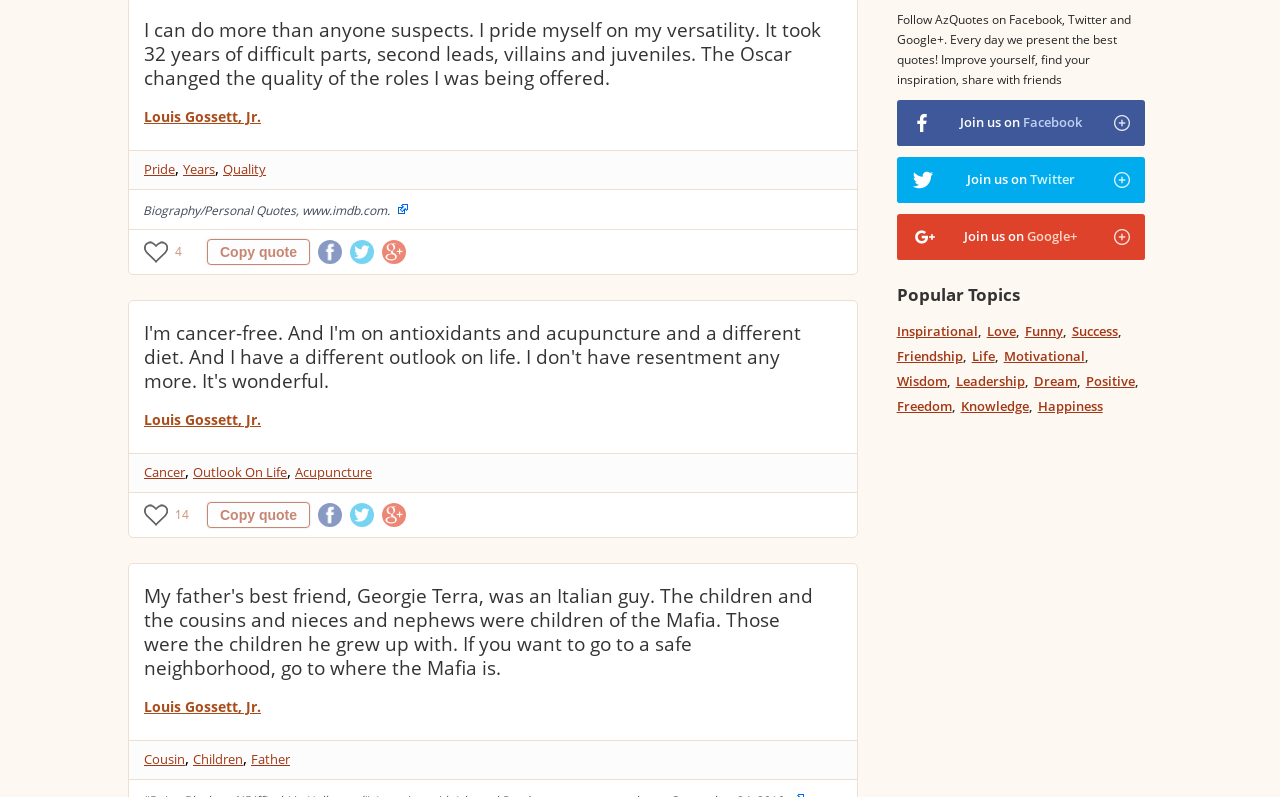Give the bounding box coordinates for this UI element: "Copy quote". The coordinates should be four float numbers between 0 and 1, arranged as [left, top, right, bottom].

[0.162, 0.63, 0.242, 0.663]